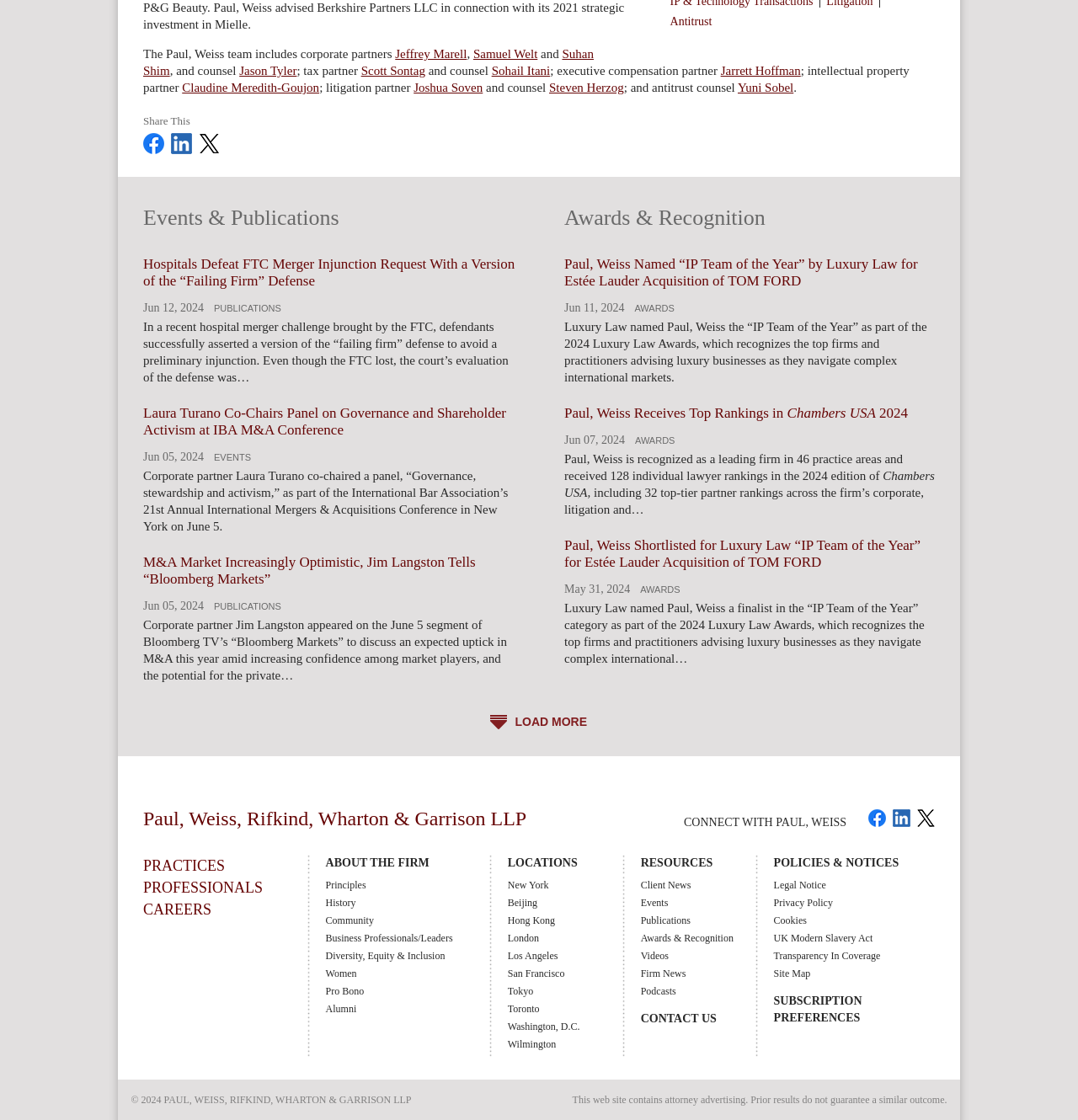Given the element description, predict the bounding box coordinates in the format (top-left x, top-left y, bottom-right x, bottom-right y). Make sure all values are between 0 and 1. Here is the element description: PROFESSIONALS

[0.133, 0.785, 0.244, 0.8]